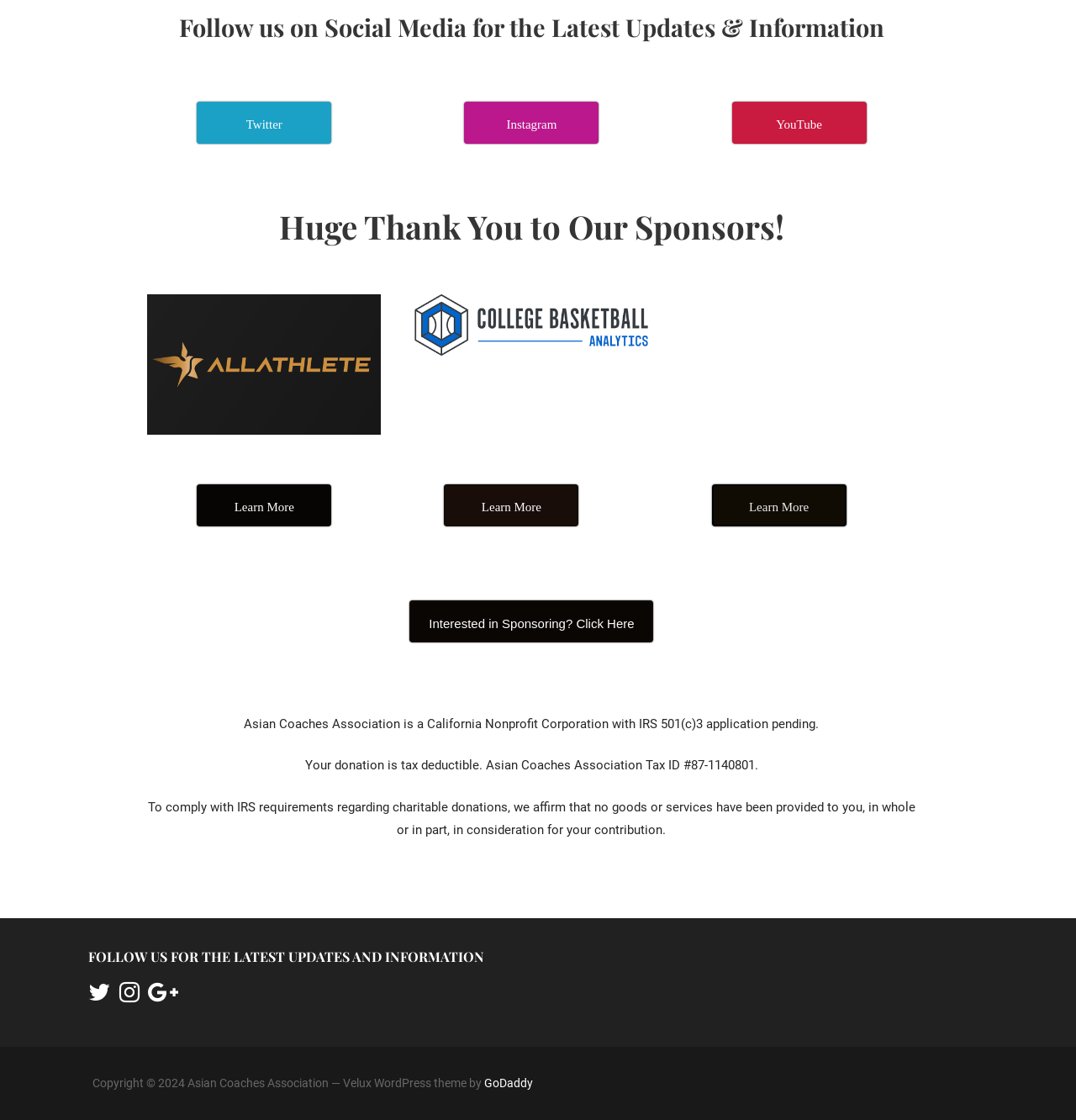What is the theme of the website?
Use the image to answer the question with a single word or phrase.

Velux WordPress theme